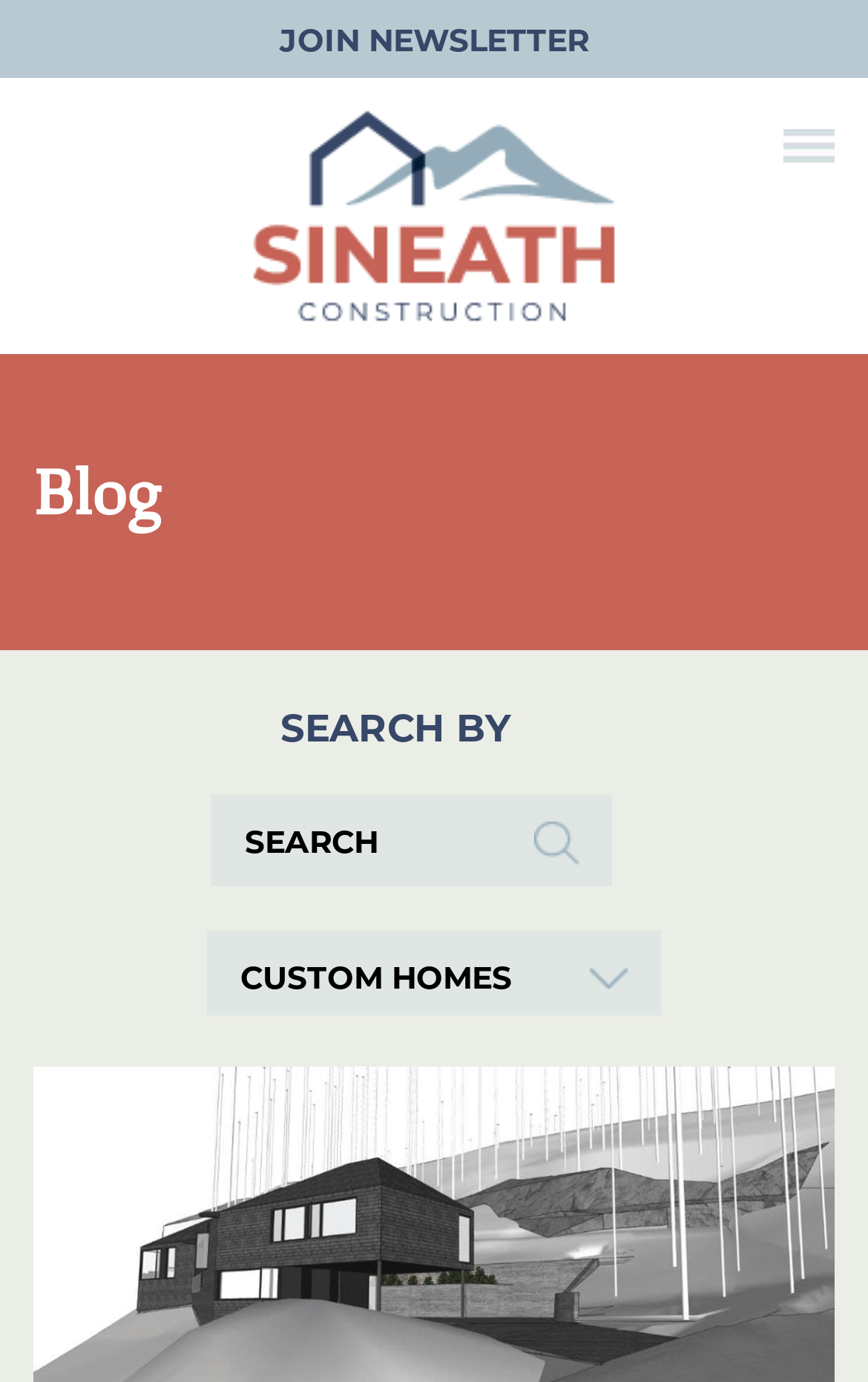Indicate the bounding box coordinates of the element that must be clicked to execute the instruction: "Visit the blog". The coordinates should be given as four float numbers between 0 and 1, i.e., [left, top, right, bottom].

[0.038, 0.329, 0.185, 0.387]